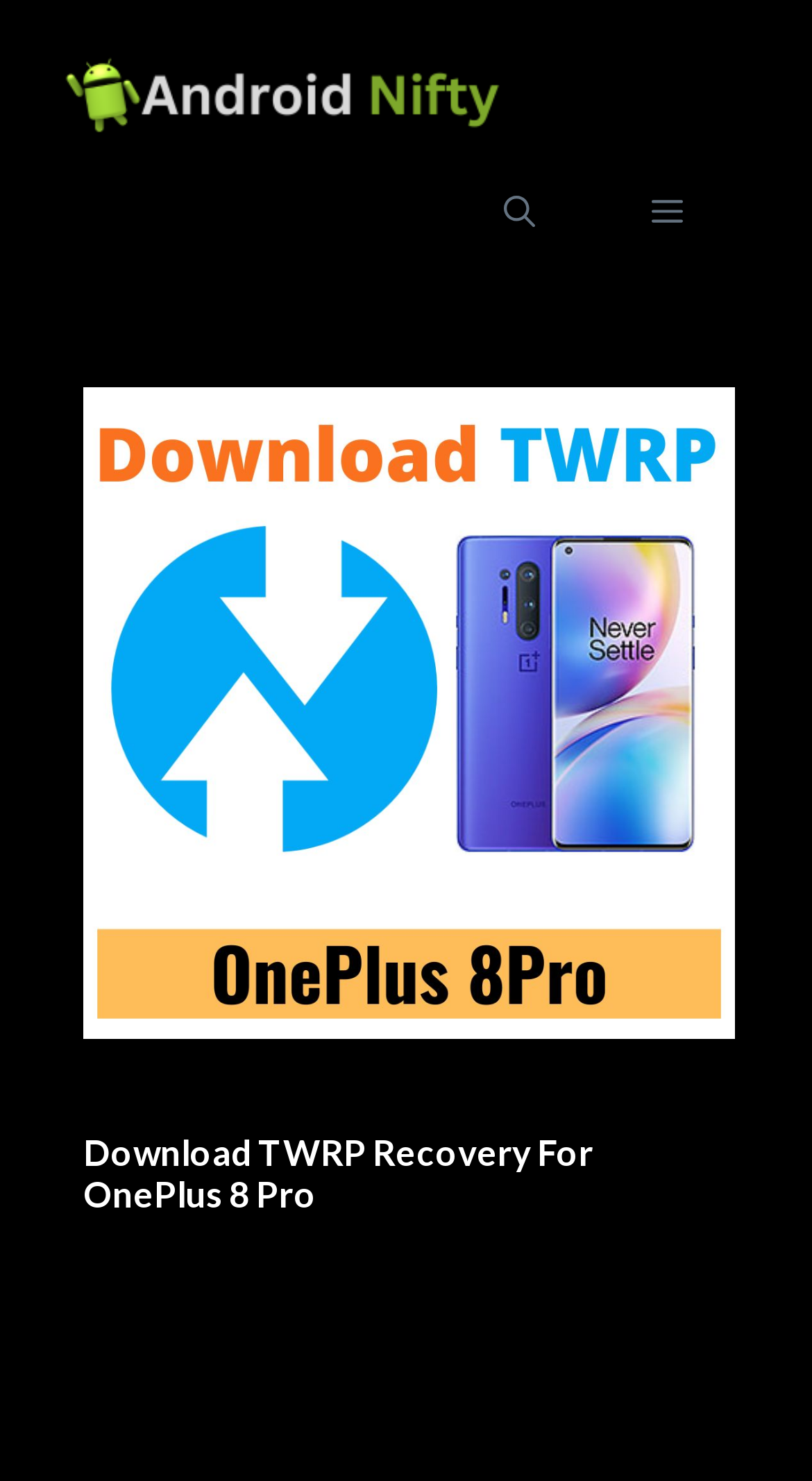Use one word or a short phrase to answer the question provided: 
What is the topic of the article?

TWRP Recovery for OnePlus 8 Pro